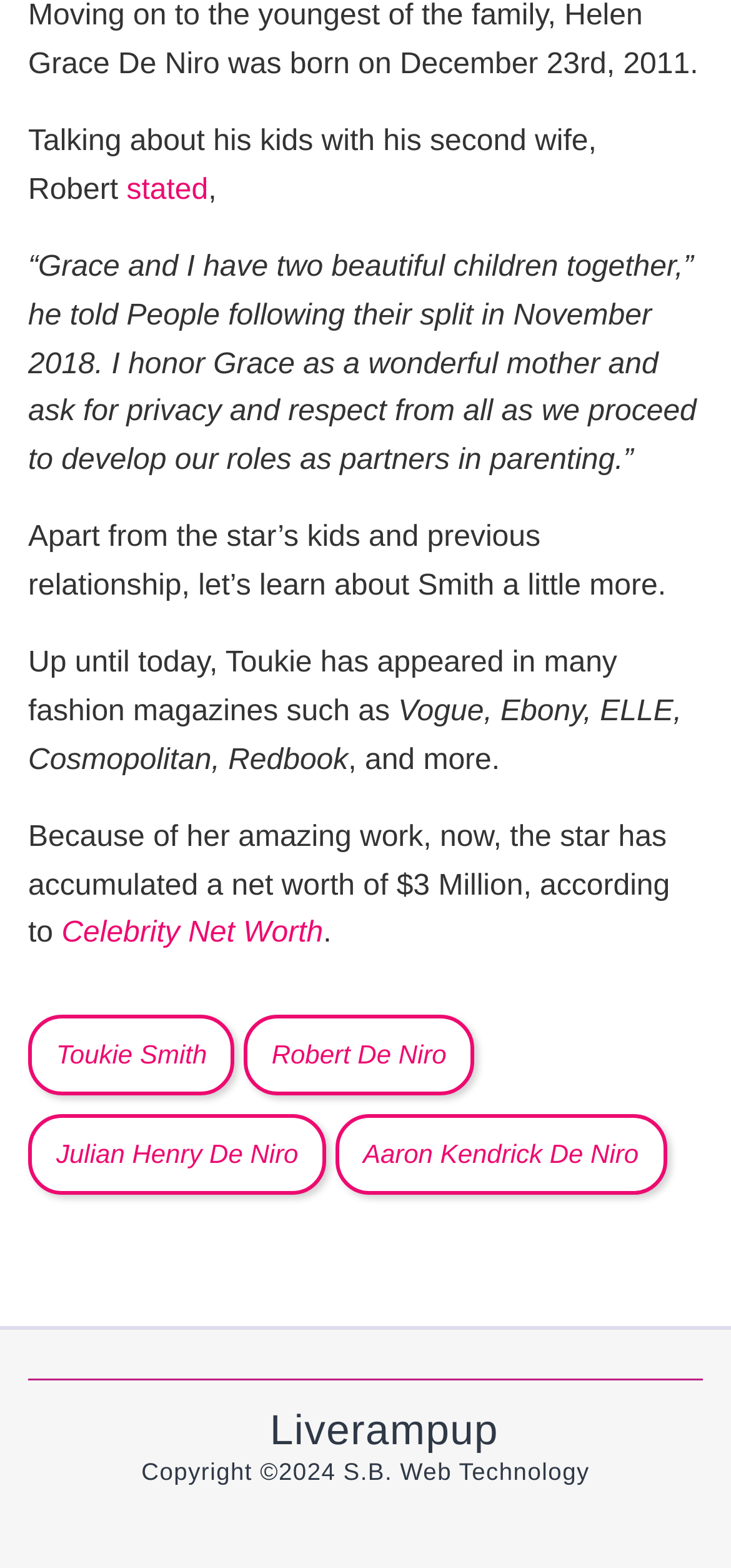How many fashion magazines has Toukie appeared in?
Refer to the screenshot and respond with a concise word or phrase.

Multiple